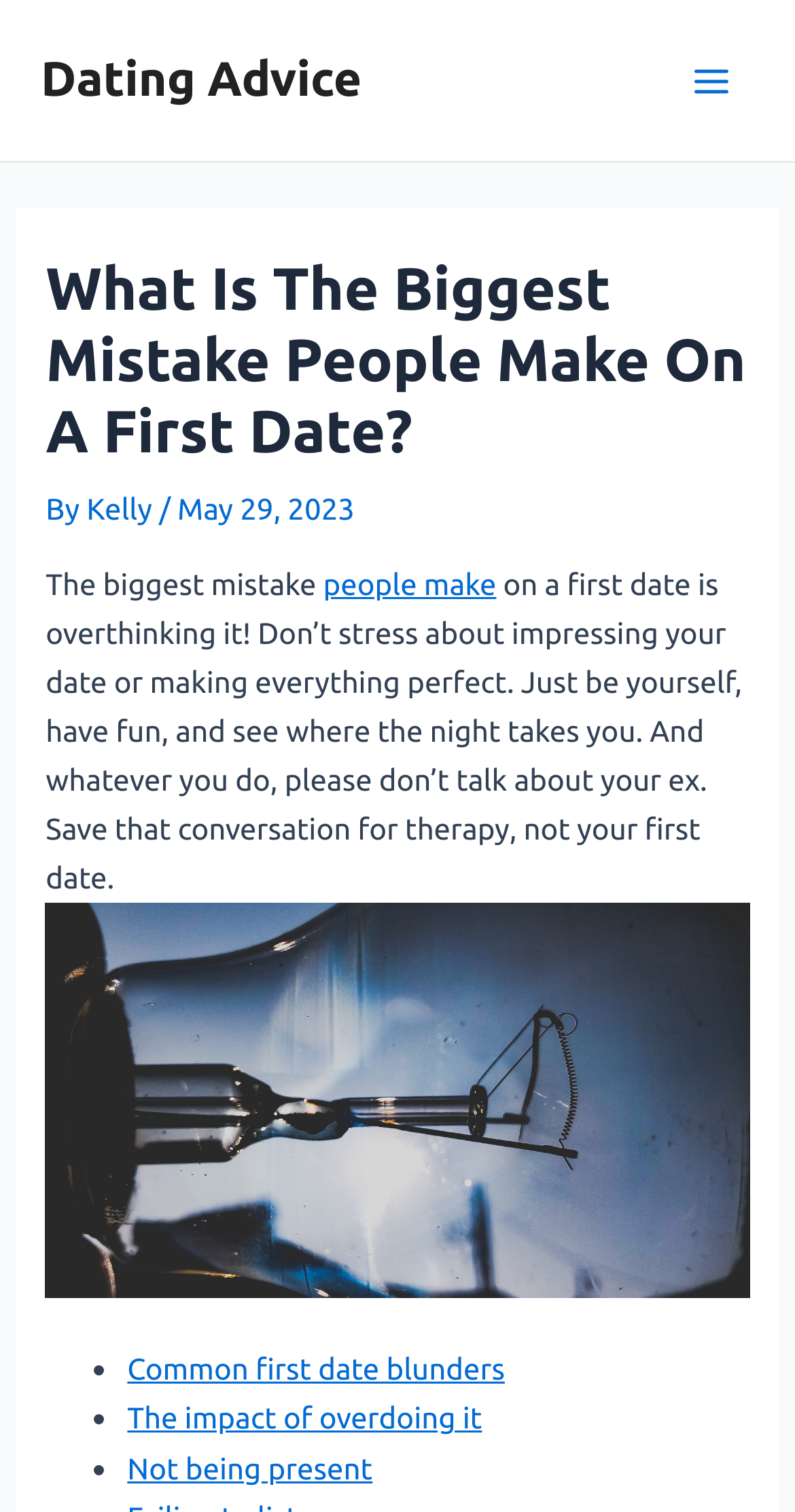Please find and give the text of the main heading on the webpage.

What Is The Biggest Mistake People Make On A First Date?